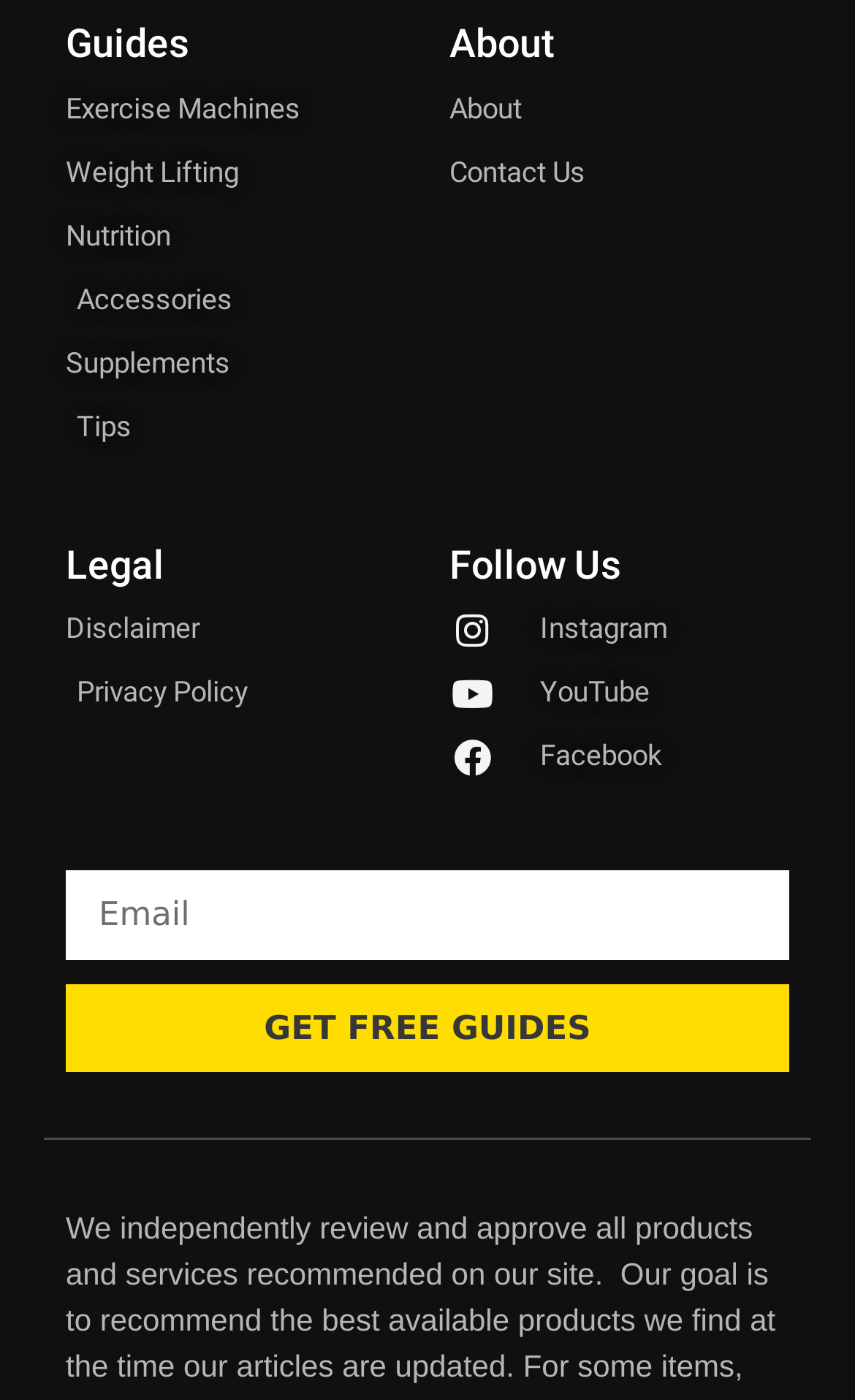Refer to the image and offer a detailed explanation in response to the question: What is the last link in the Follow Us section?

I looked at the links under the 'Follow Us' heading and found that the last link is 'Facebook', which is located at the bottom of the section.